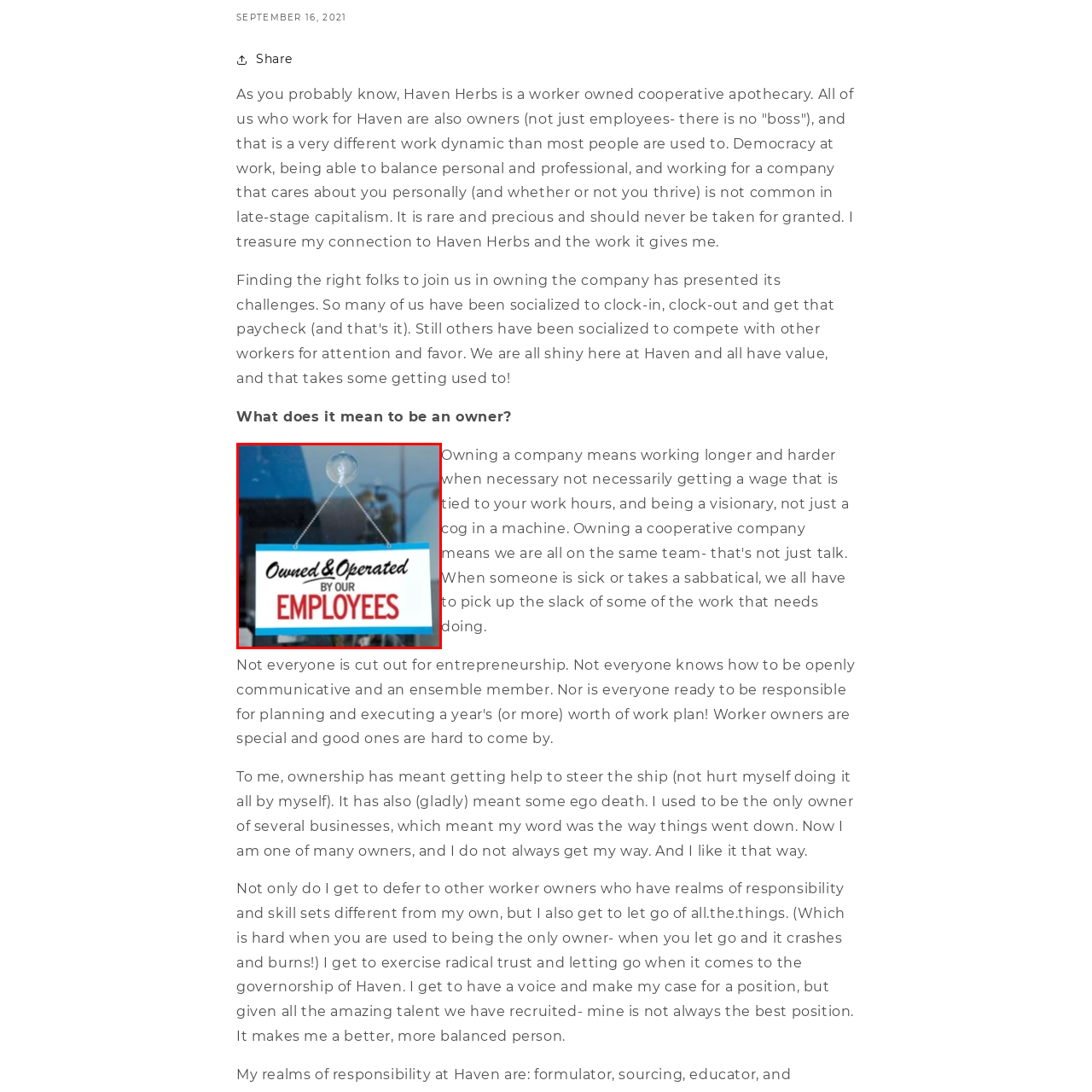What is the background of the image?
Review the image encased within the red bounding box and supply a detailed answer according to the visual information available.

The background of the image is slightly blurred, which helps to focus attention on the sign and its message, rather than the surrounding environment.